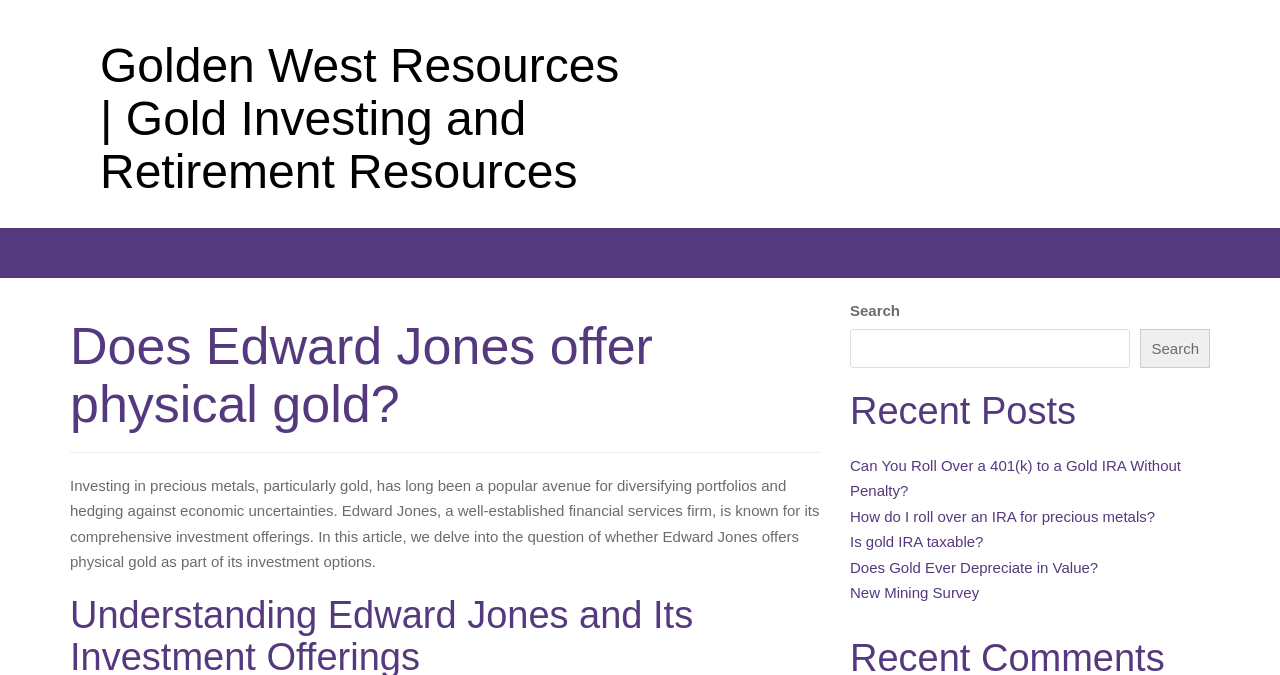Identify the bounding box coordinates of the region that should be clicked to execute the following instruction: "Click on the website logo".

[0.078, 0.058, 0.484, 0.293]